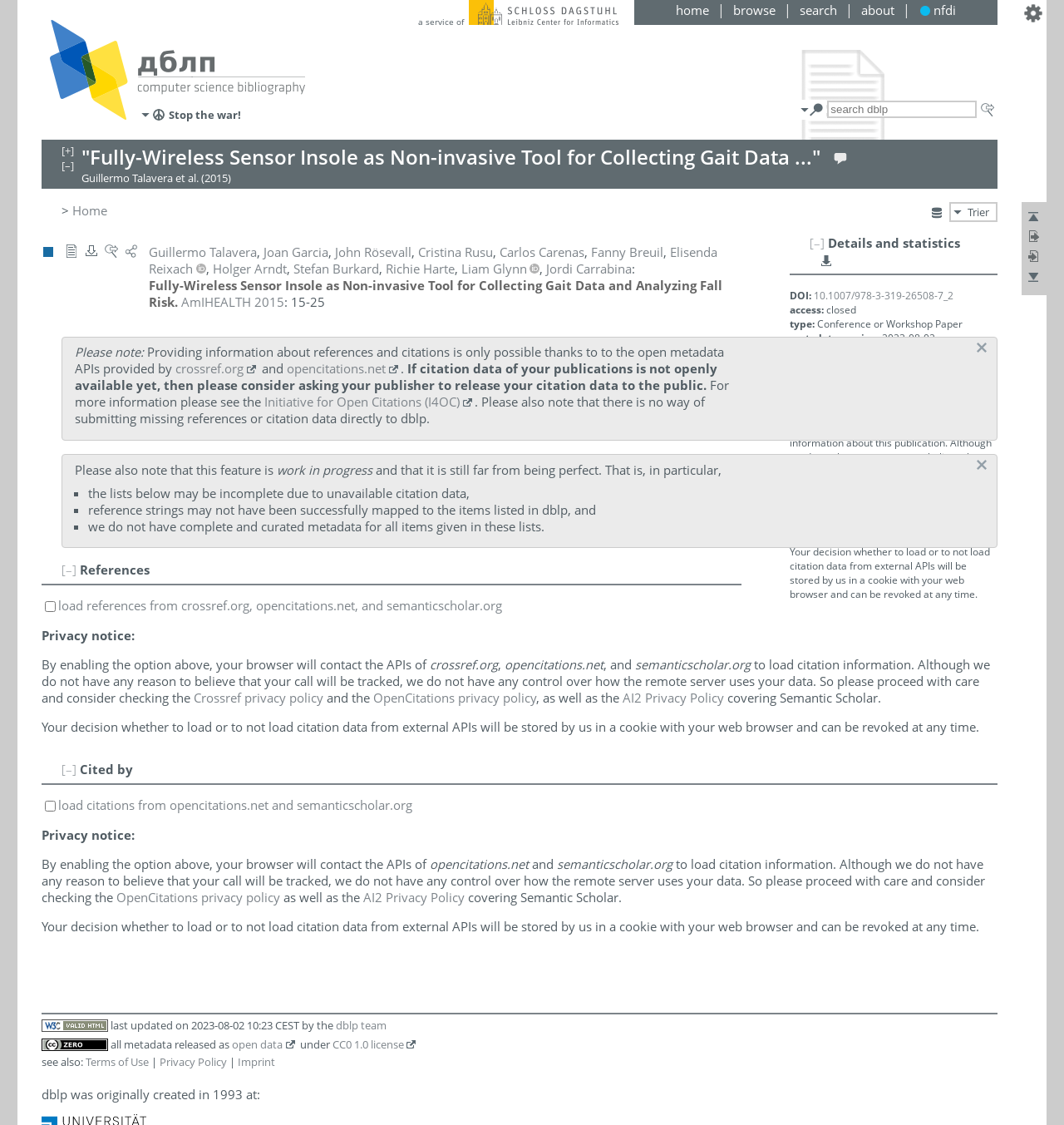Identify the bounding box coordinates of the element that should be clicked to fulfill this task: "load more data from openalex.org". The coordinates should be provided as four float numbers between 0 and 1, i.e., [left, top, right, bottom].

[0.758, 0.317, 0.907, 0.33]